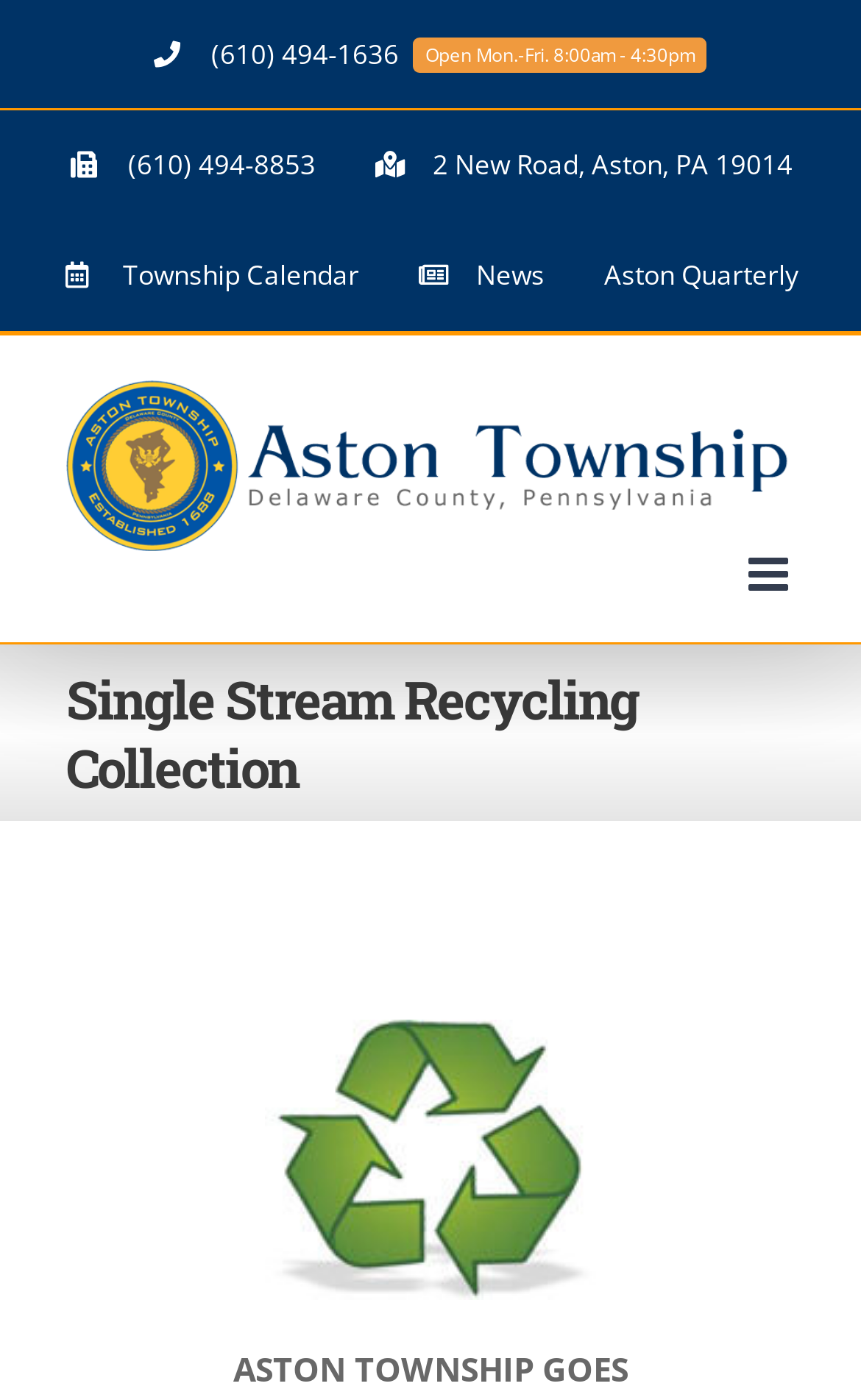What is the title or heading displayed on the webpage?

Single Stream Recycling Collection